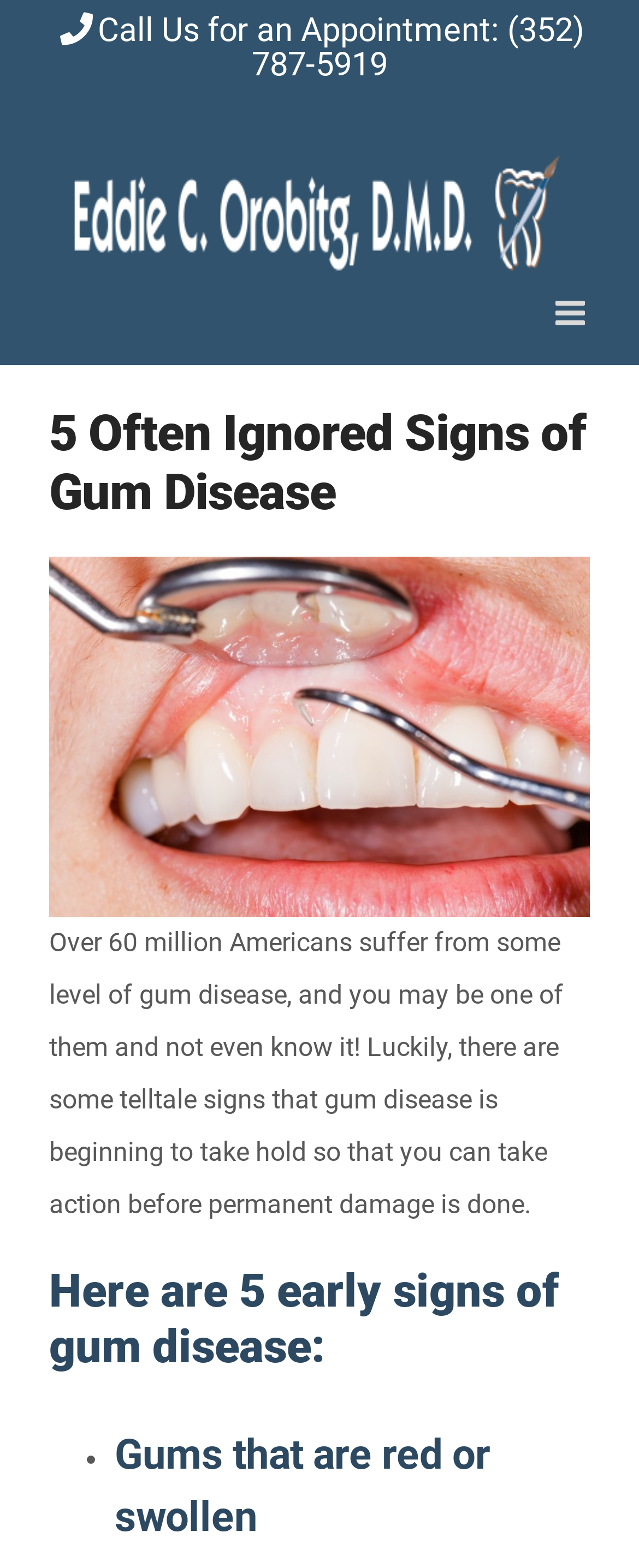How many signs of gum disease are mentioned?
Based on the image content, provide your answer in one word or a short phrase.

5